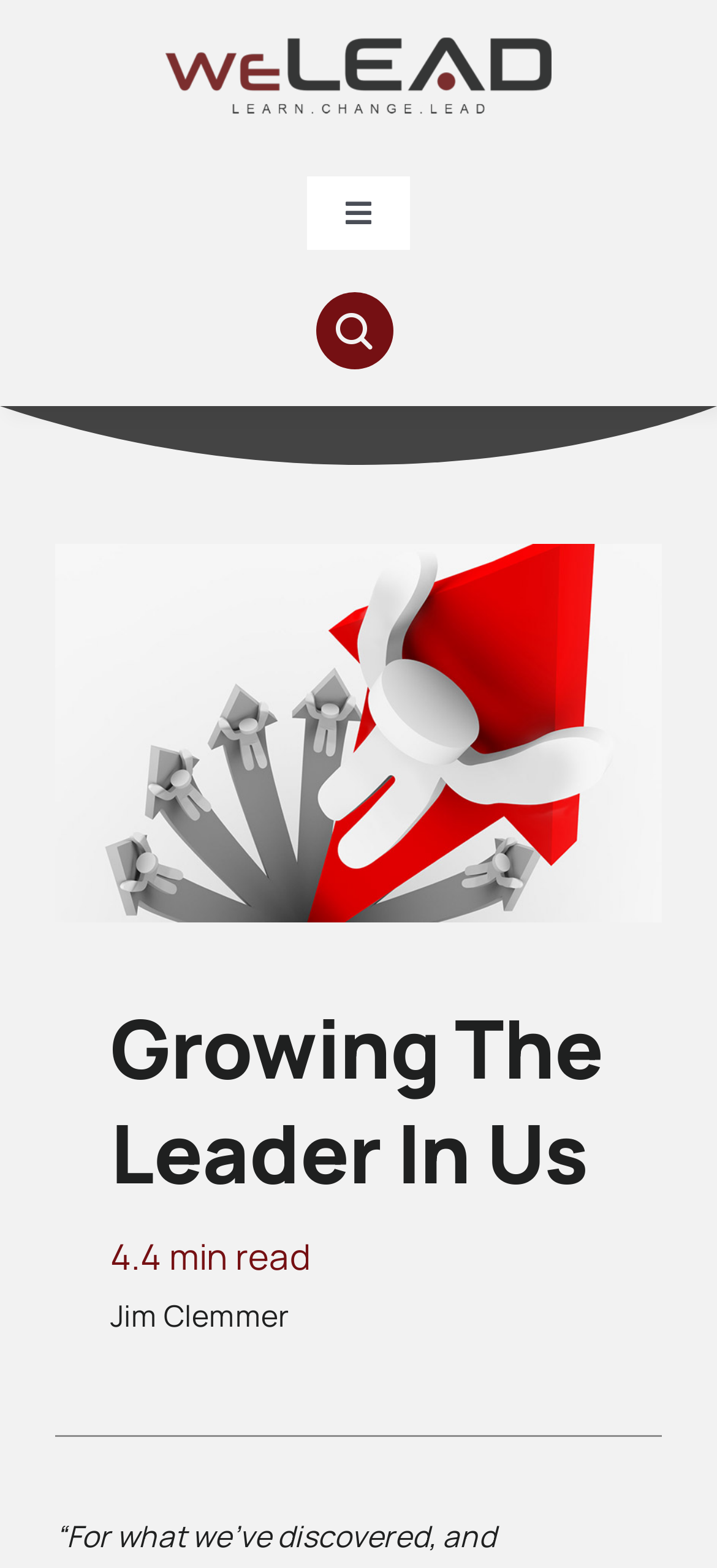Provide the bounding box coordinates for the UI element that is described by this text: "aria-label="Growing the Leader in Us"". The coordinates should be in the form of four float numbers between 0 and 1: [left, top, right, bottom].

[0.077, 0.343, 0.923, 0.369]